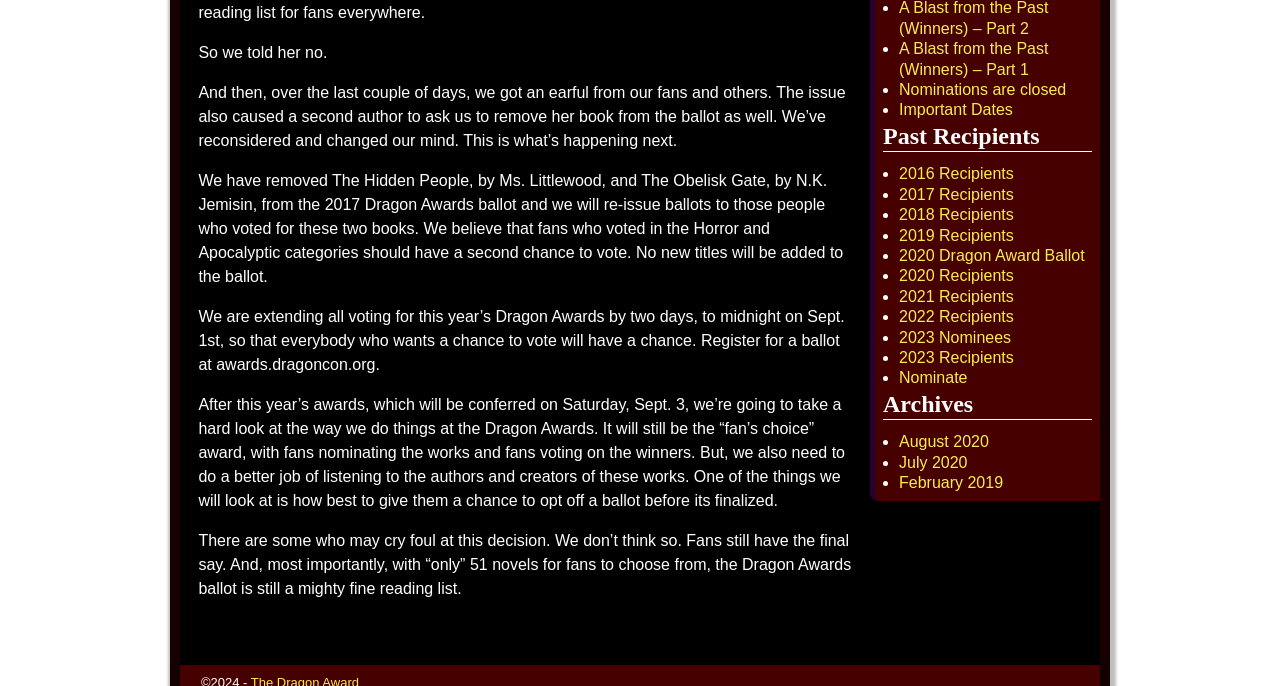Find the bounding box coordinates for the UI element that matches this description: "2020 Dragon Award Ballot".

[0.702, 0.36, 0.847, 0.385]